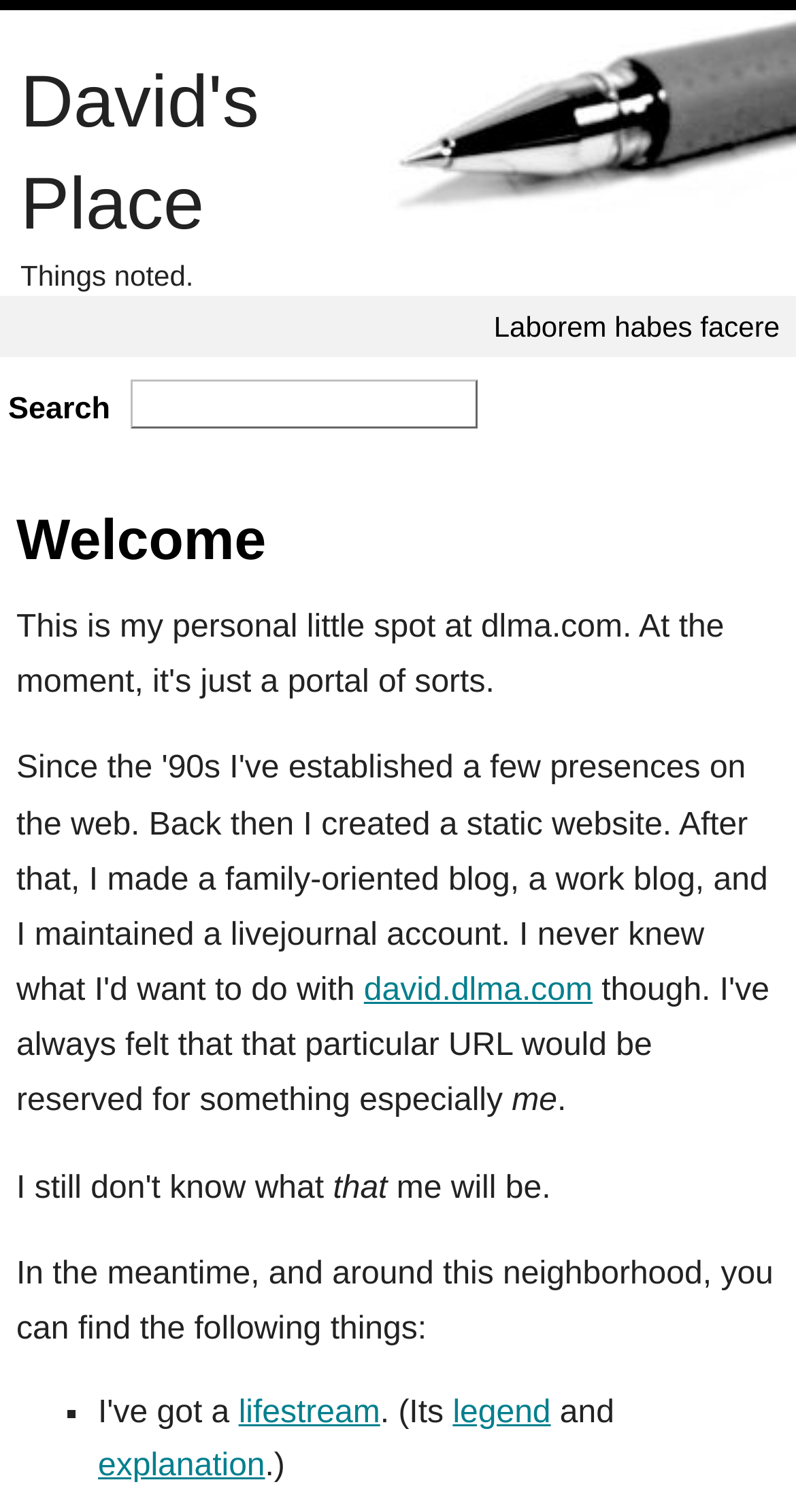Elaborate on the information and visuals displayed on the webpage.

This webpage is David Blume's personal blog, titled "David's Place". At the top left, there is a link to the blog's homepage with the text "David's Place". Below it, there is a static text "Things noted.".

On the top right, there is an image of a uniball pen. To the left of the image, there is a static text "Laborem habes facere".

Below the image, there is a heading "Welcome" with a link to the welcome page. On the same line, there is a link to "david.dlma.com" on the right side.

Further down, there are three lines of static text: "that", "me will be.", and a longer paragraph "In the meantime, and around this neighborhood, you can find the following things:". 

Below the paragraph, there is a list with a list marker "■" followed by a link to "lifestream", and then a static text ". (Its". The list continues with a link to "legend", a static text "and", a link to "explanation", and finally a static text ").".

On the top middle, there is a static text "Search" with a textbox next to it, allowing users to search the blog.

Overall, the webpage has a simple layout with a focus on text-based content, including links to various pages and a search function.